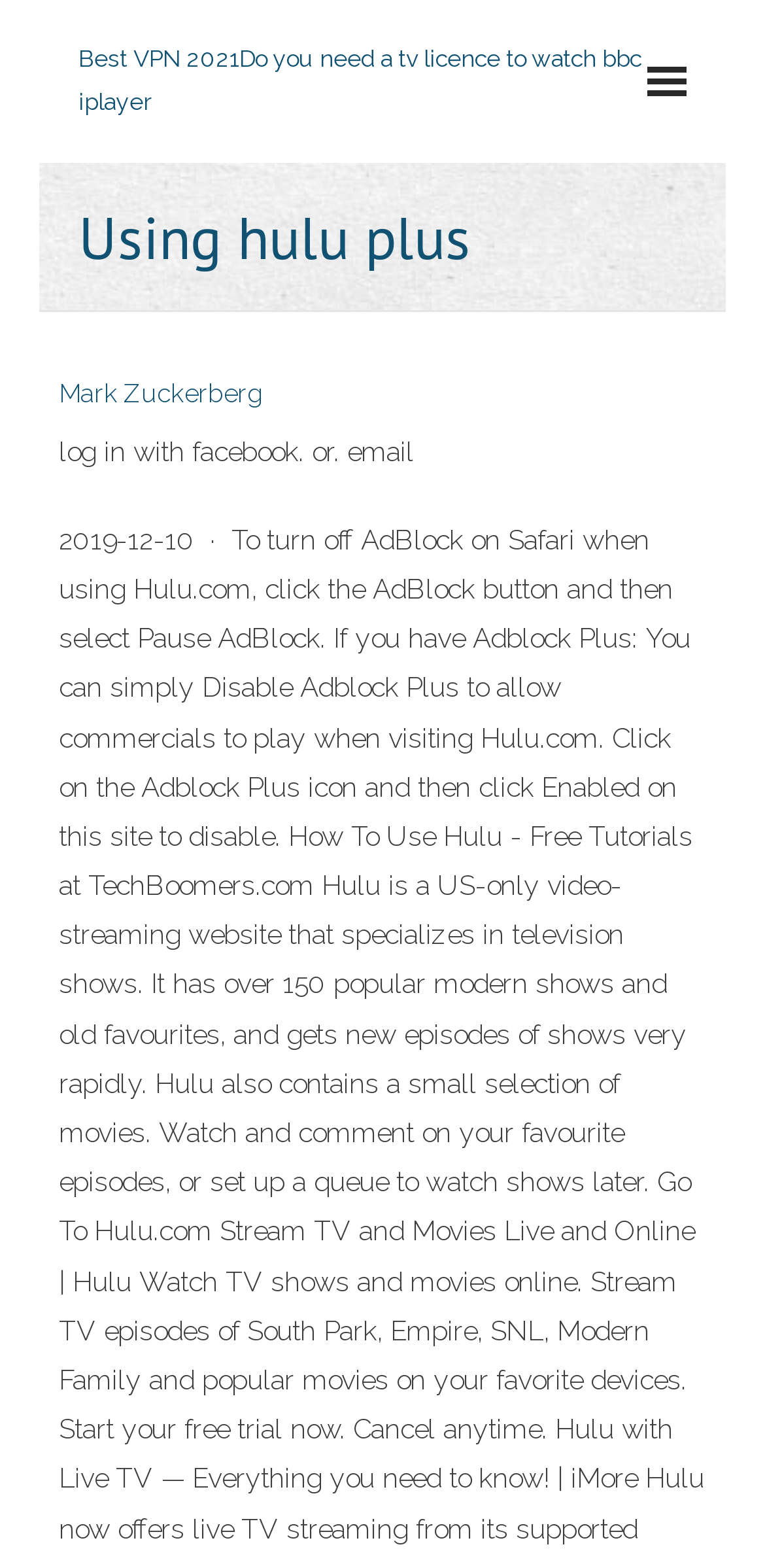Provide a short, one-word or phrase answer to the question below:
What is the topic of the link above the heading?

VPN 2021